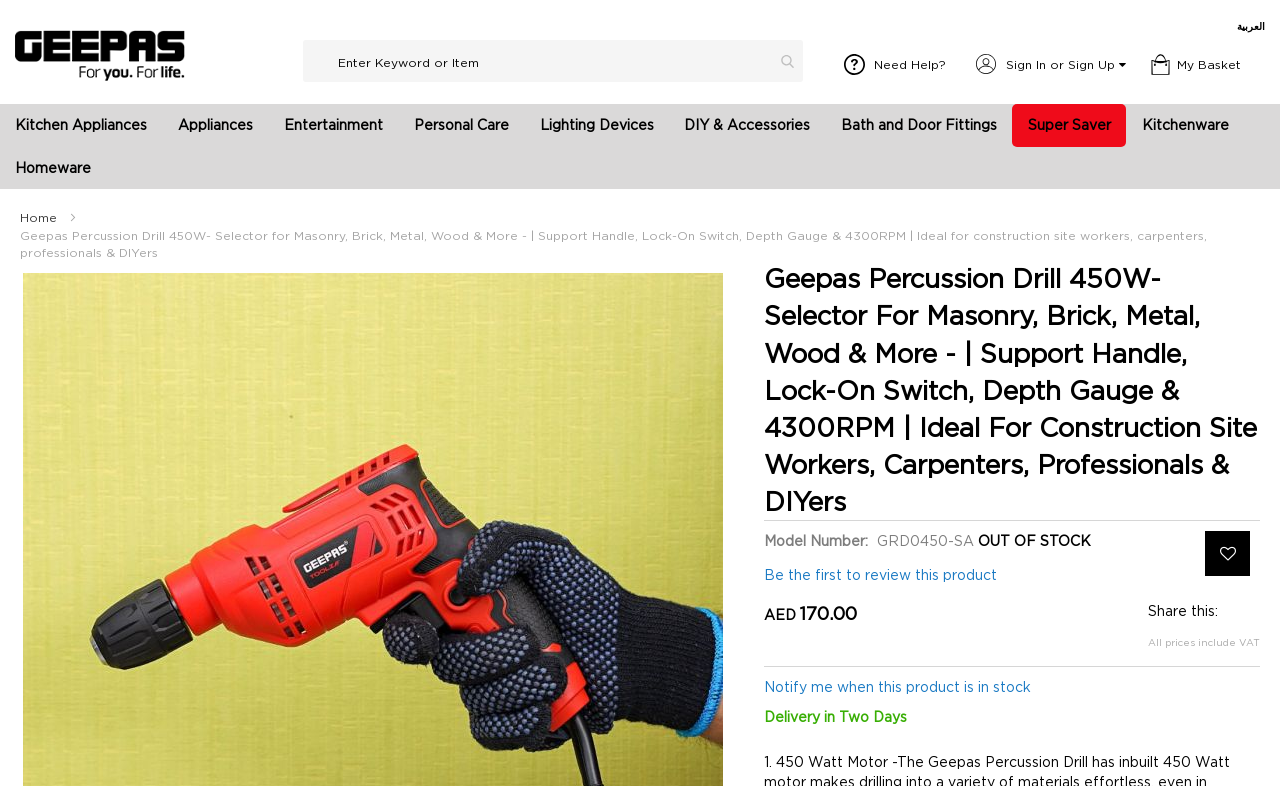Pinpoint the bounding box coordinates of the clickable area necessary to execute the following instruction: "Select DIY & Accessories category". The coordinates should be given as four float numbers between 0 and 1, namely [left, top, right, bottom].

[0.523, 0.133, 0.645, 0.187]